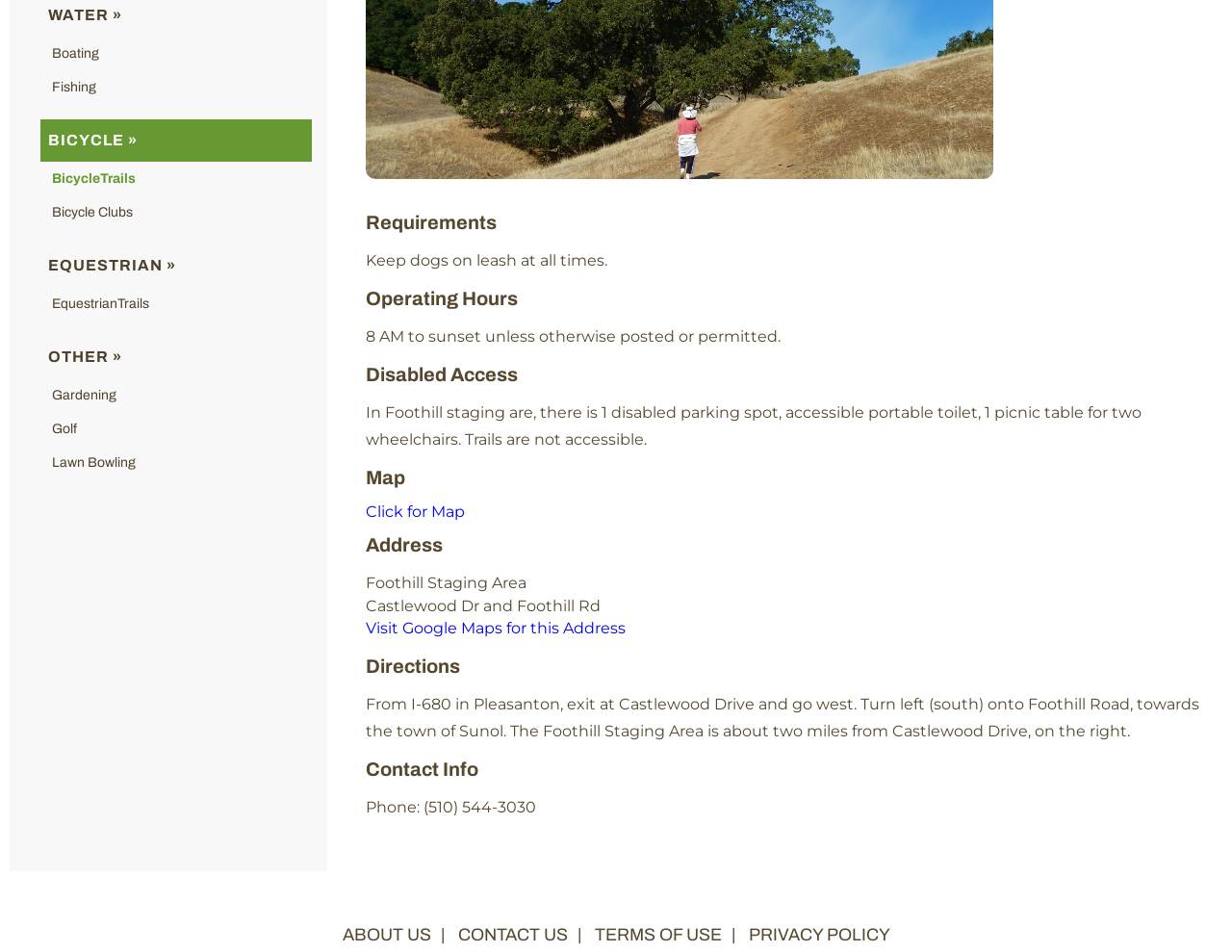Using the provided element description, identify the bounding box coordinates as (top-left x, top-left y, bottom-right x, bottom-right y). Ensure all values are between 0 and 1. Description: Click for Map

[0.297, 0.528, 0.377, 0.547]